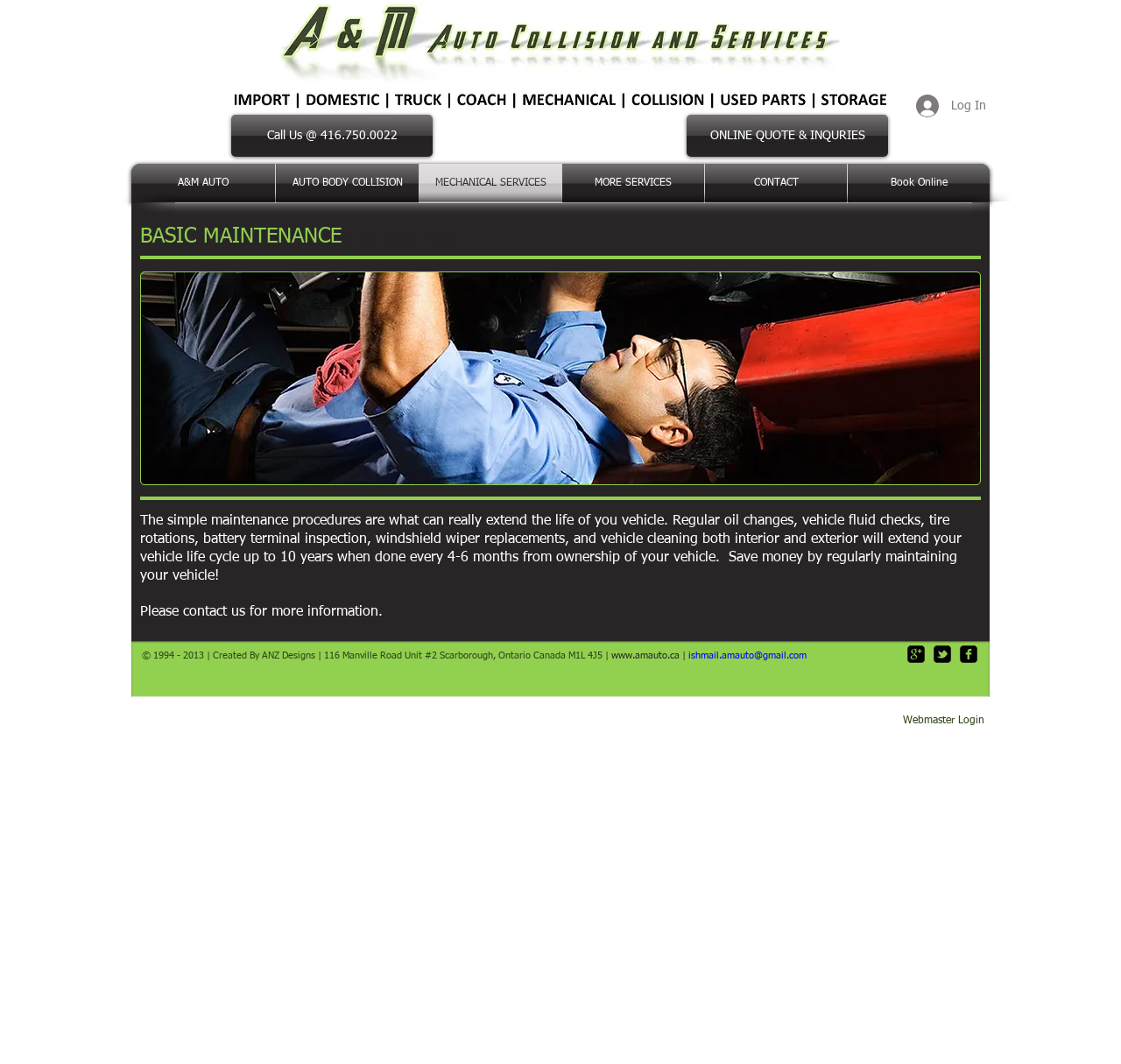Refer to the image and answer the question with as much detail as possible: What is the address of A&M Auto?

I found the answer by reading the footer section of the webpage, which contains contact information for A&M Auto. The address is explicitly stated as 116 Manville Road Unit #2 Scarborough, Ontario Canada M1L 4J5.